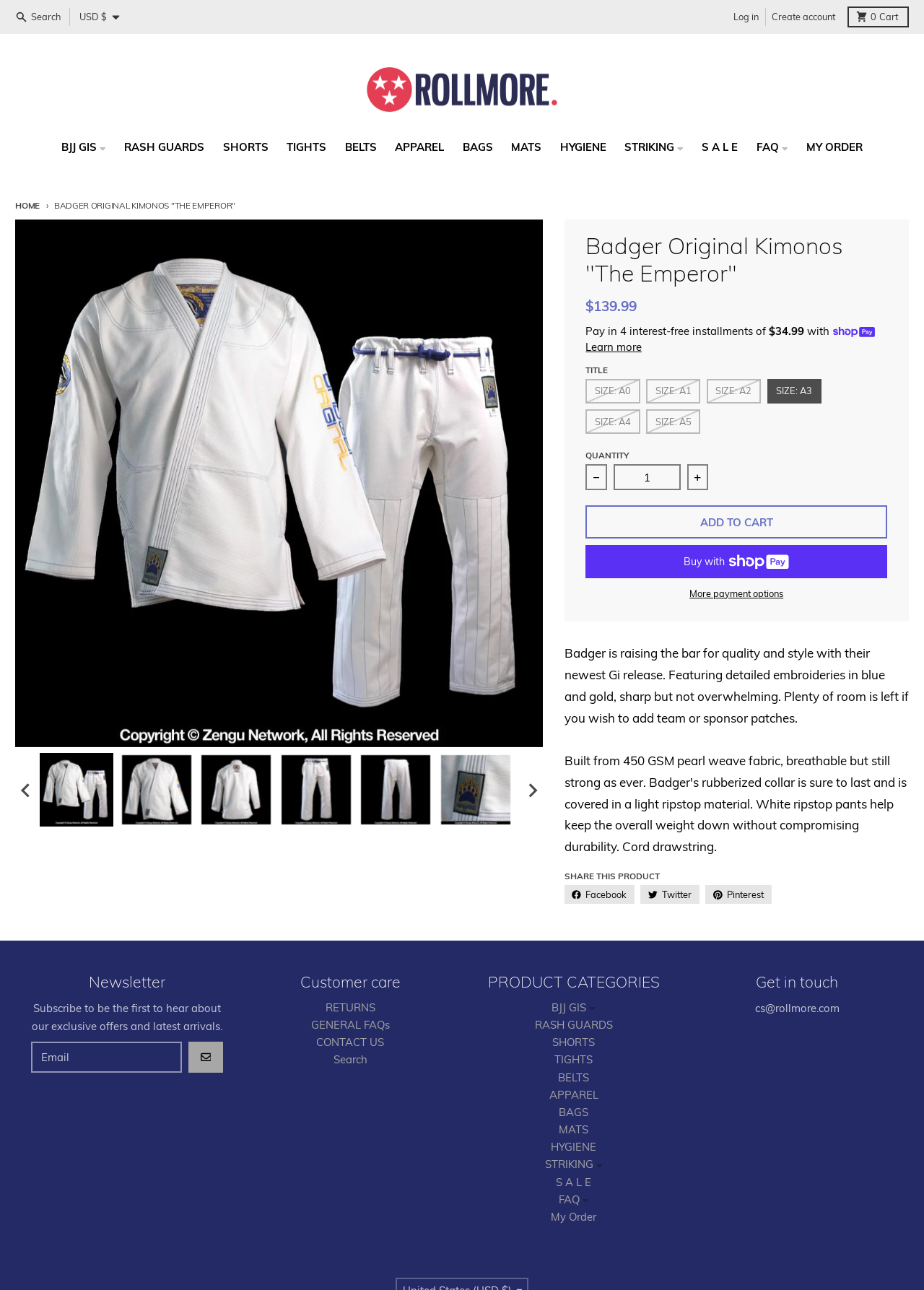Please identify the bounding box coordinates of the element I need to click to follow this instruction: "Add to cart".

[0.634, 0.392, 0.96, 0.418]